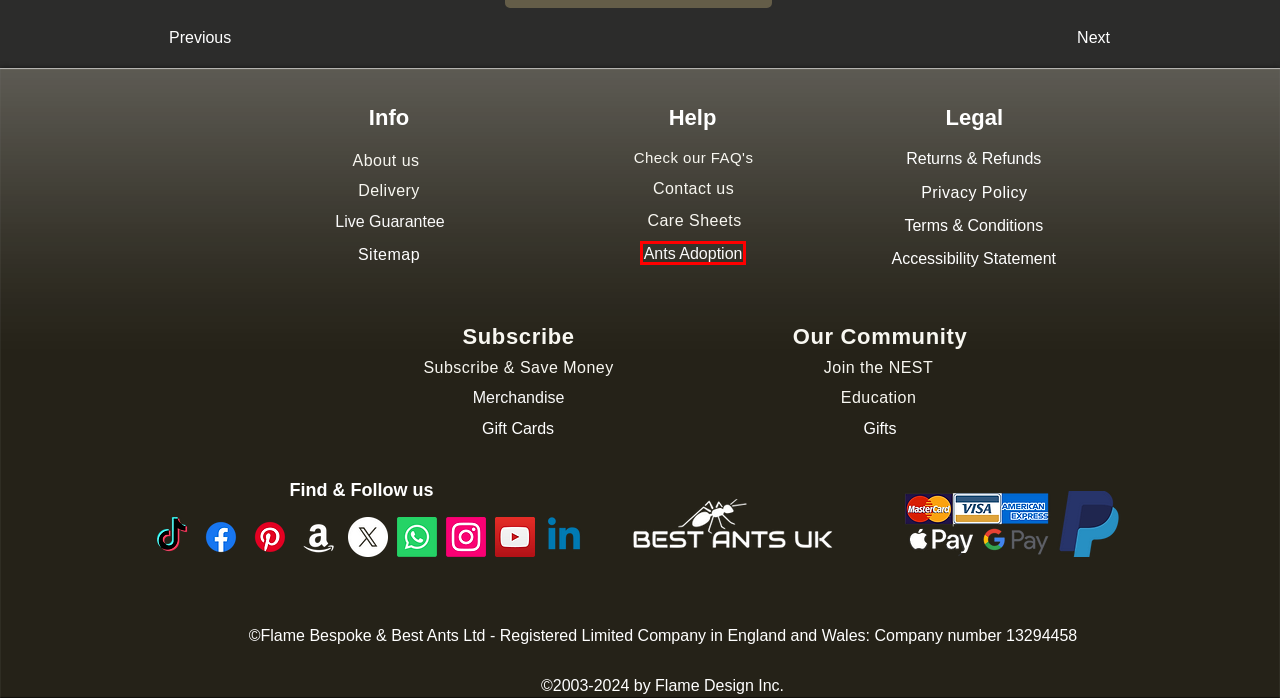Given a screenshot of a webpage with a red rectangle bounding box around a UI element, select the best matching webpage description for the new webpage that appears after clicking the highlighted element. The candidate descriptions are:
A. Education | Best Ants UK
B. Merchandise | Best Ants UK
C. Gift Card | Live Ants | Ant Farms | Best Ants UK
D. Gifts | Best Ants UK
E. Ants Adoption | Best Ants UK
F. Returns | Best Ants UK | United Kingdom
G. Site Map | Best Ants UK
H. Privacy Policy | Best Ants UK | United Kingdom

E